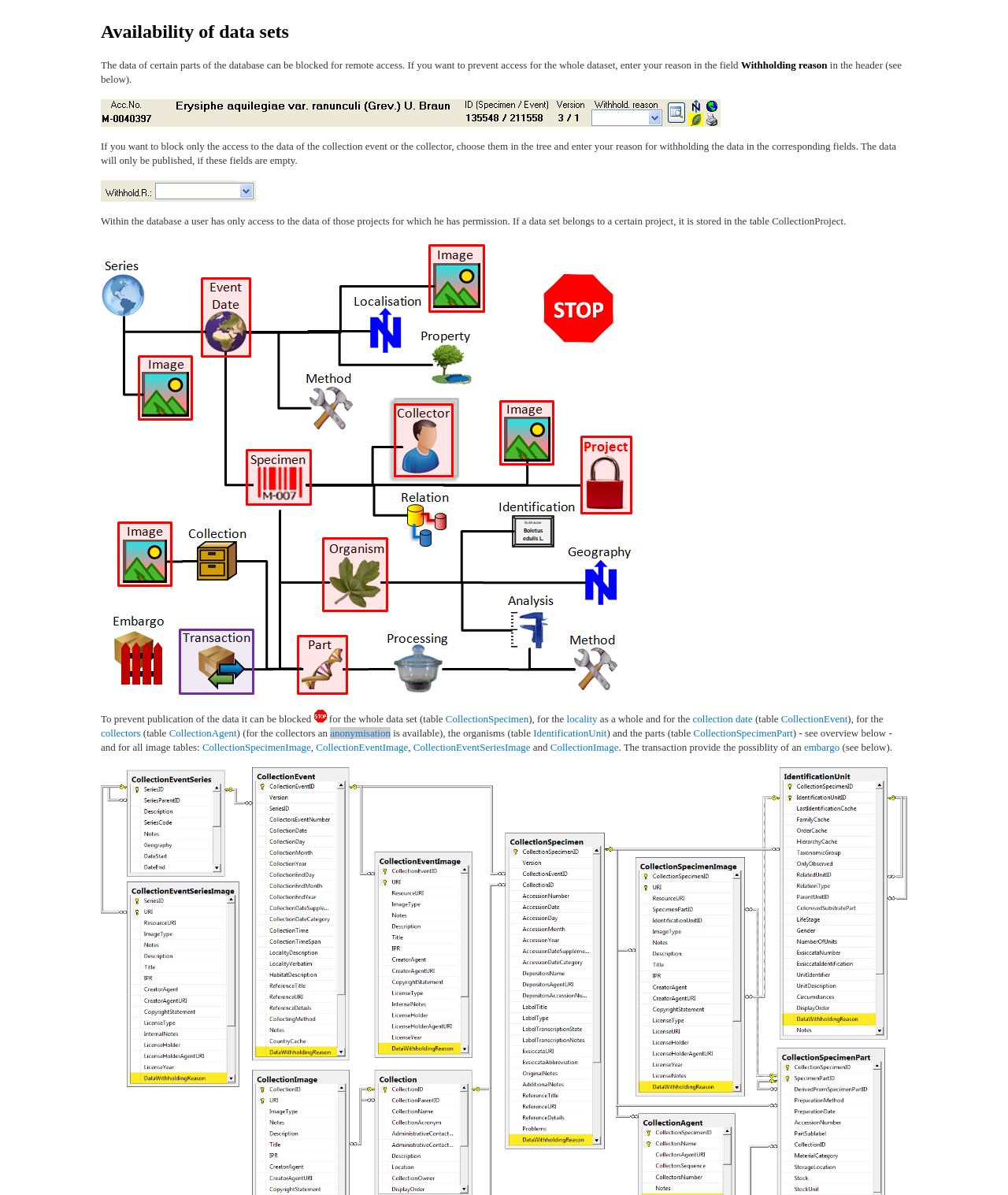What types of images can be blocked?
Answer the question in a detailed and comprehensive manner.

The webpage lists various types of images that can be blocked, including CollectionSpecimenImage, CollectionEventImage, CollectionEventSeriesImage, and CollectionImage. These are mentioned in the text 'and for all image tables:'.